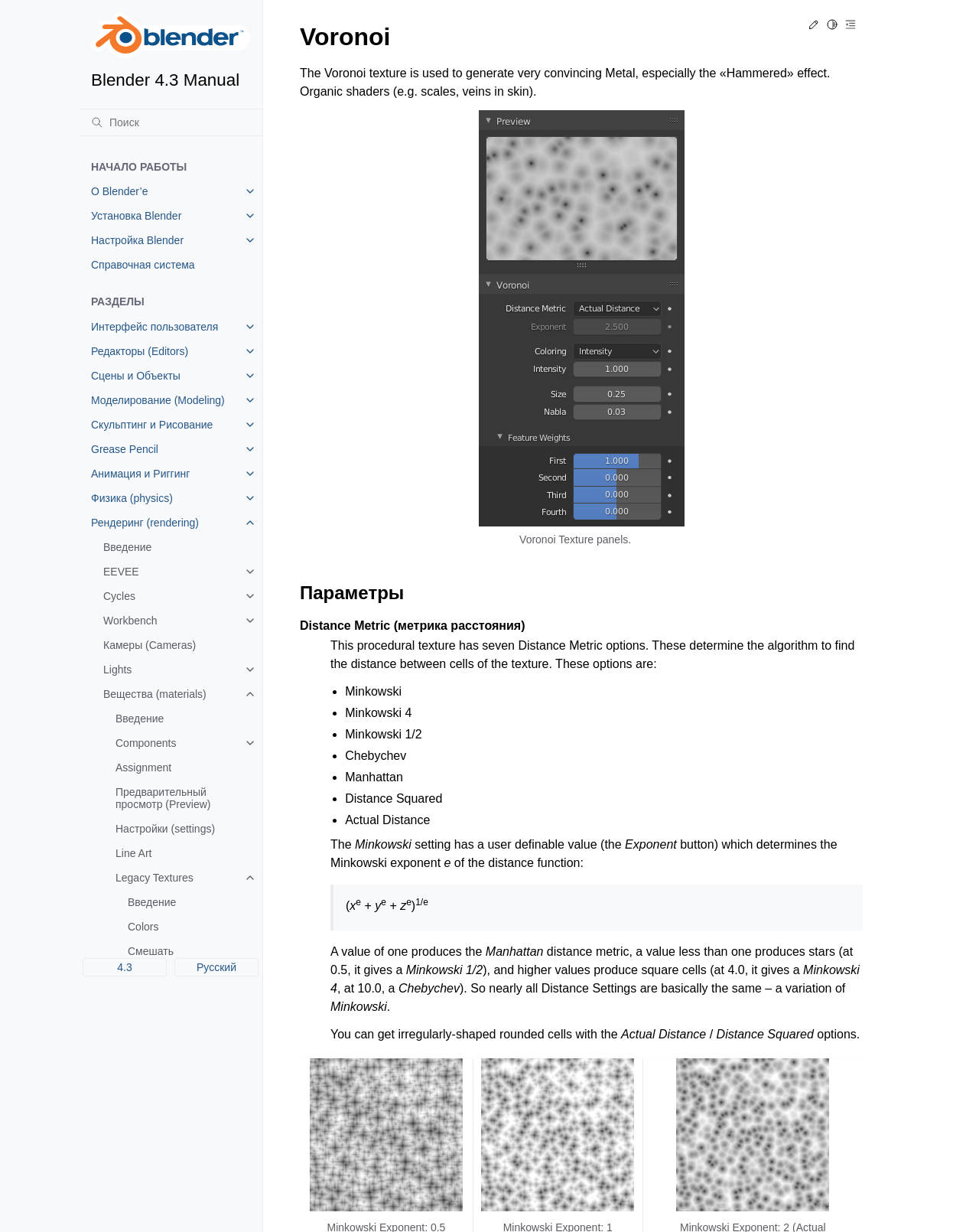Find the bounding box coordinates of the clickable area required to complete the following action: "Click the link to understand legal jurisdiction".

None